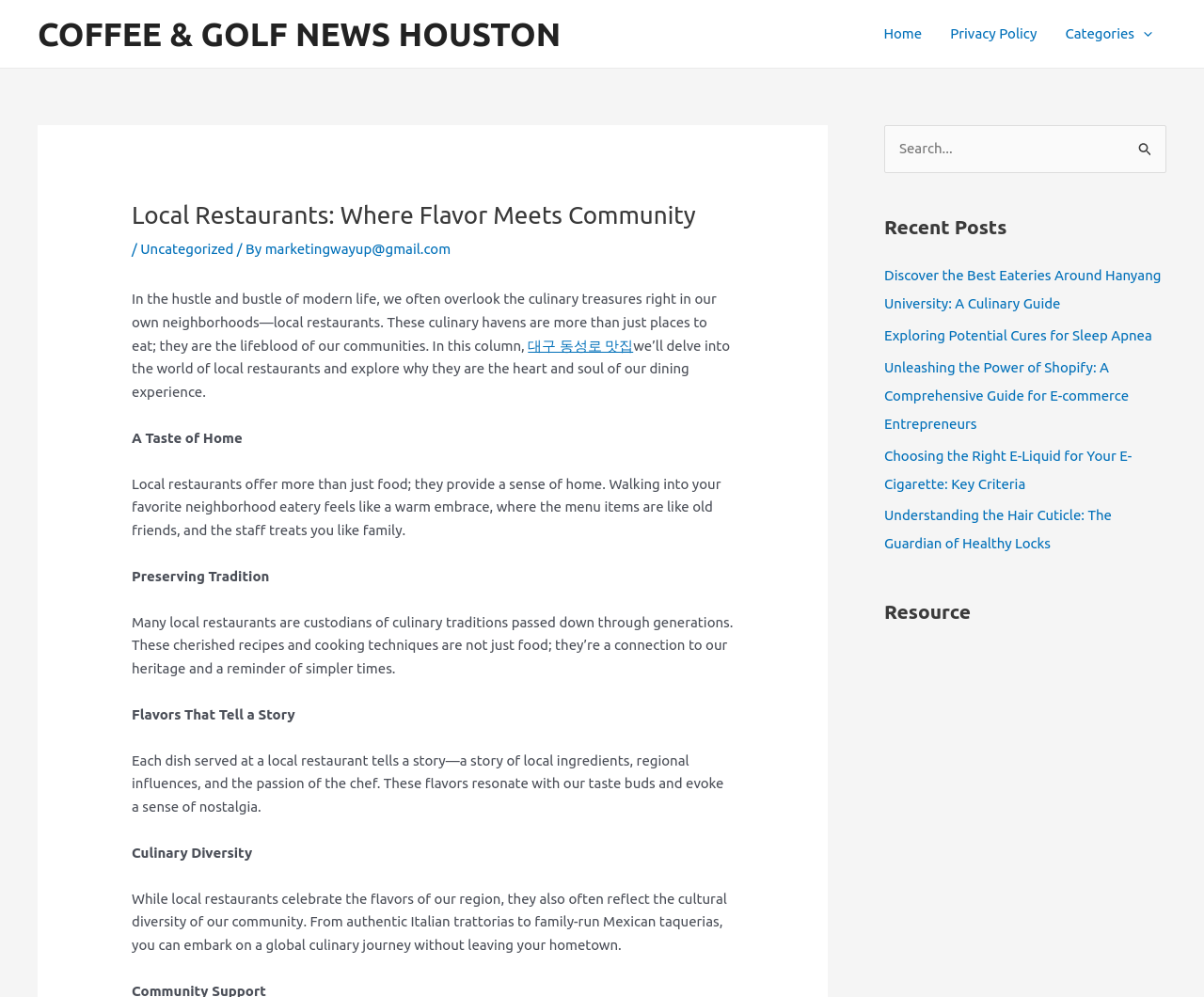Please provide a comprehensive answer to the question below using the information from the image: What is the theme of the article 'A Taste of Home'?

The article 'A Taste of Home' discusses how local restaurants provide a sense of home and comfort, with the text stating that 'Walking into your favorite neighborhood eatery feels like a warm embrace, where the menu items are like old friends, and the staff treats you like family.' This suggests that the theme of the article is the idea that local restaurants can evoke a sense of home and belonging.